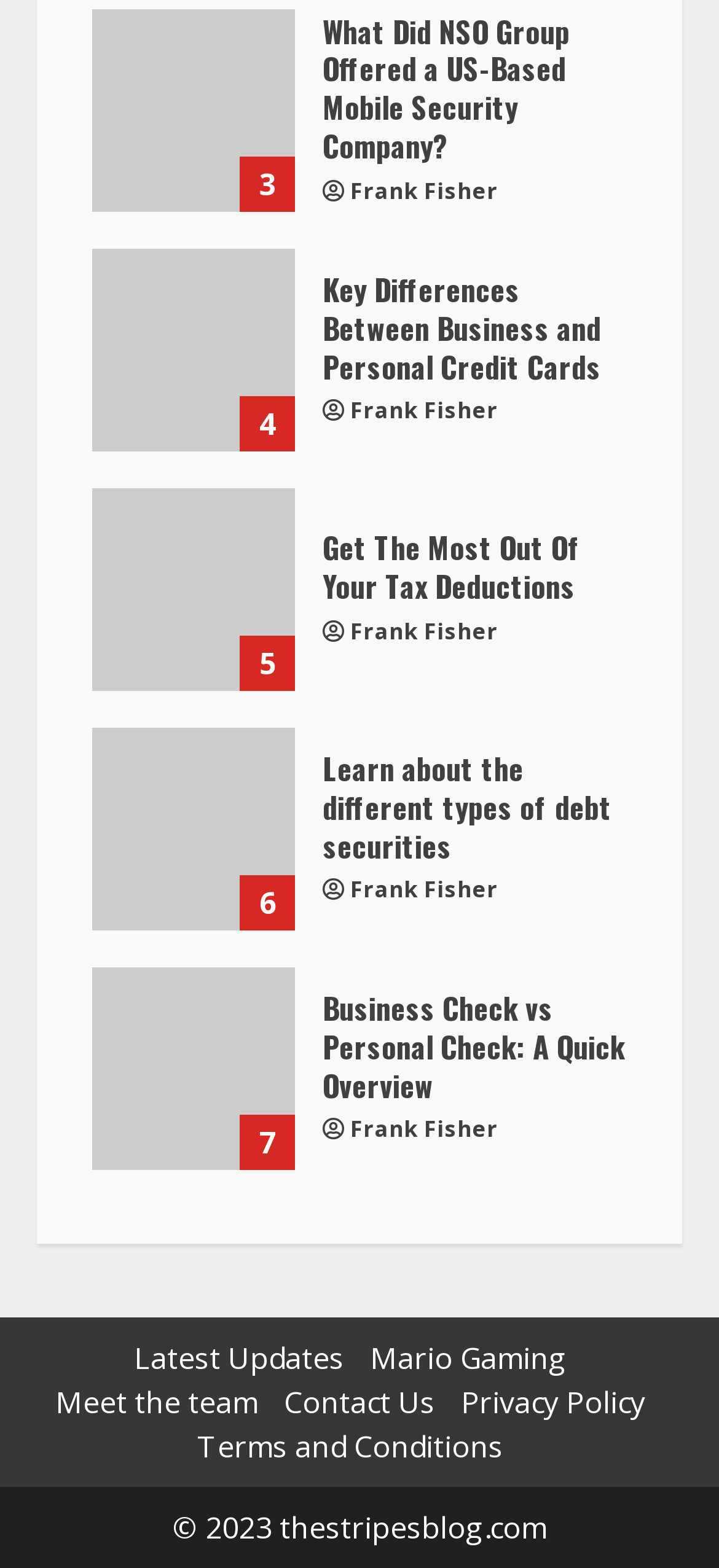Please identify the bounding box coordinates of the clickable element to fulfill the following instruction: "go to the HOME page". The coordinates should be four float numbers between 0 and 1, i.e., [left, top, right, bottom].

None